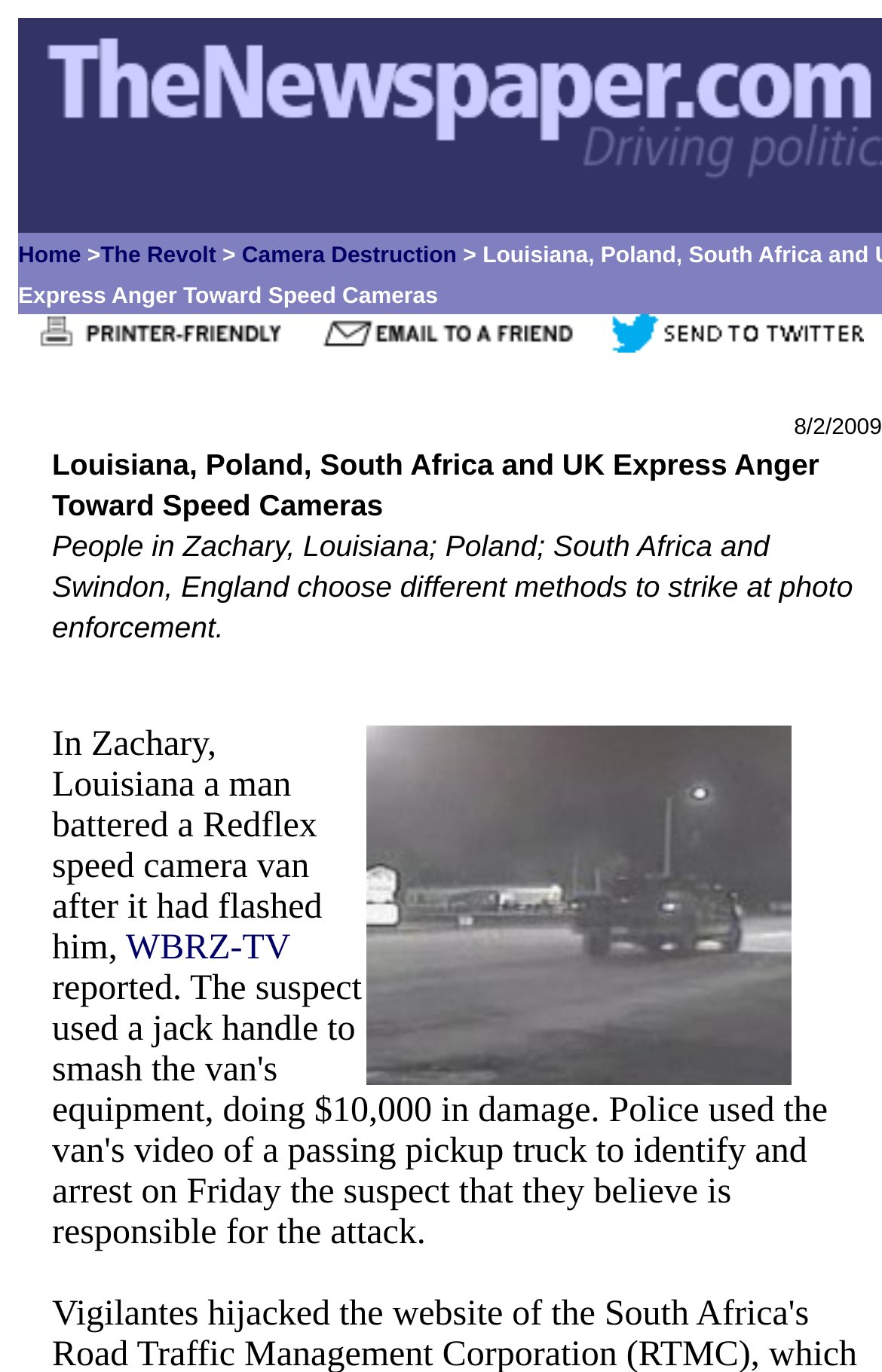For the following element description, predict the bounding box coordinates in the format (top-left x, top-left y, bottom-right x, bottom-right y). All values should be floating point numbers between 0 and 1. Description: The Revolt

[0.114, 0.178, 0.245, 0.196]